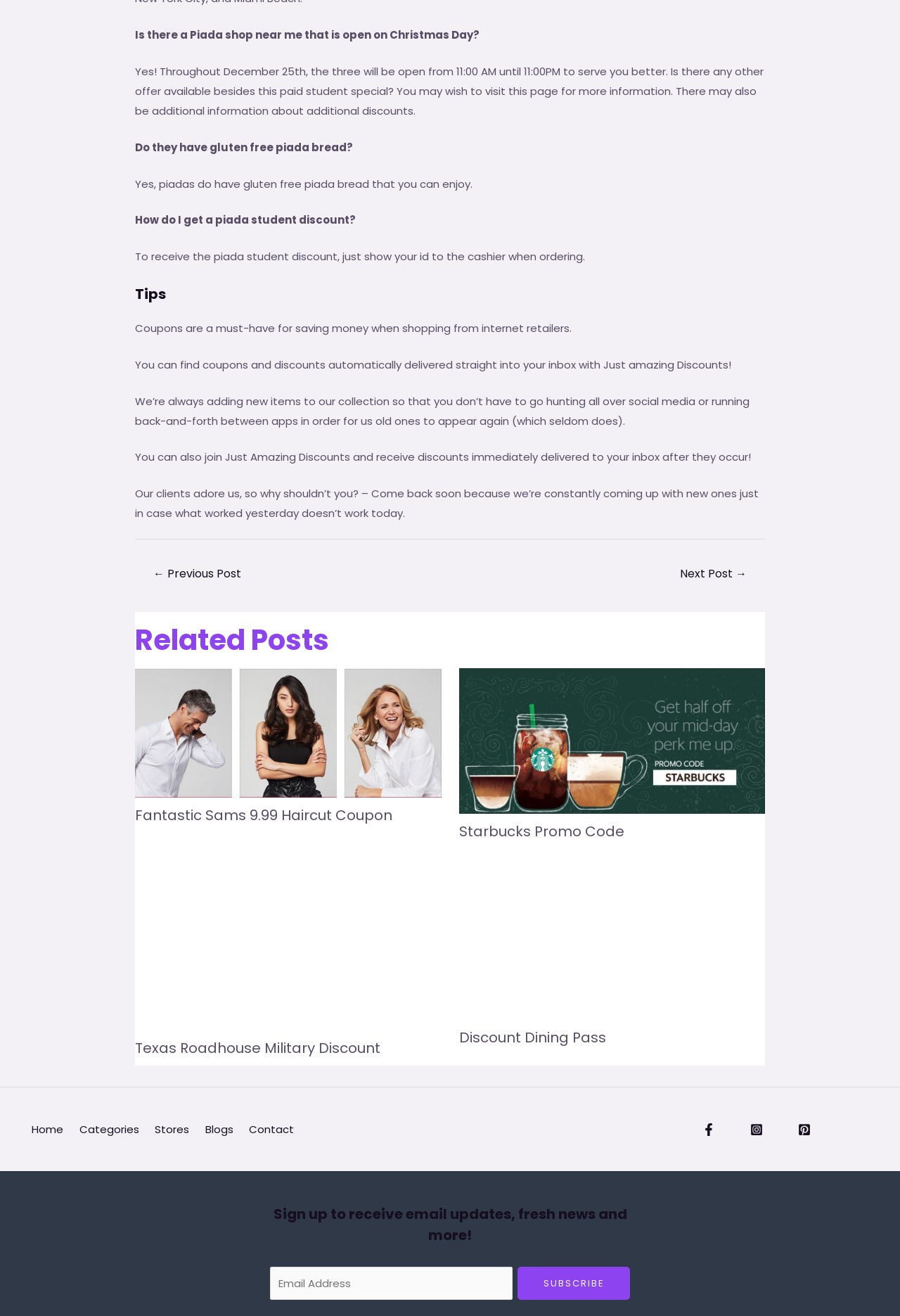How many related posts are there?
Please analyze the image and answer the question with as much detail as possible.

I counted the number of article elements under the 'Related Posts' heading, and there are 4 of them.